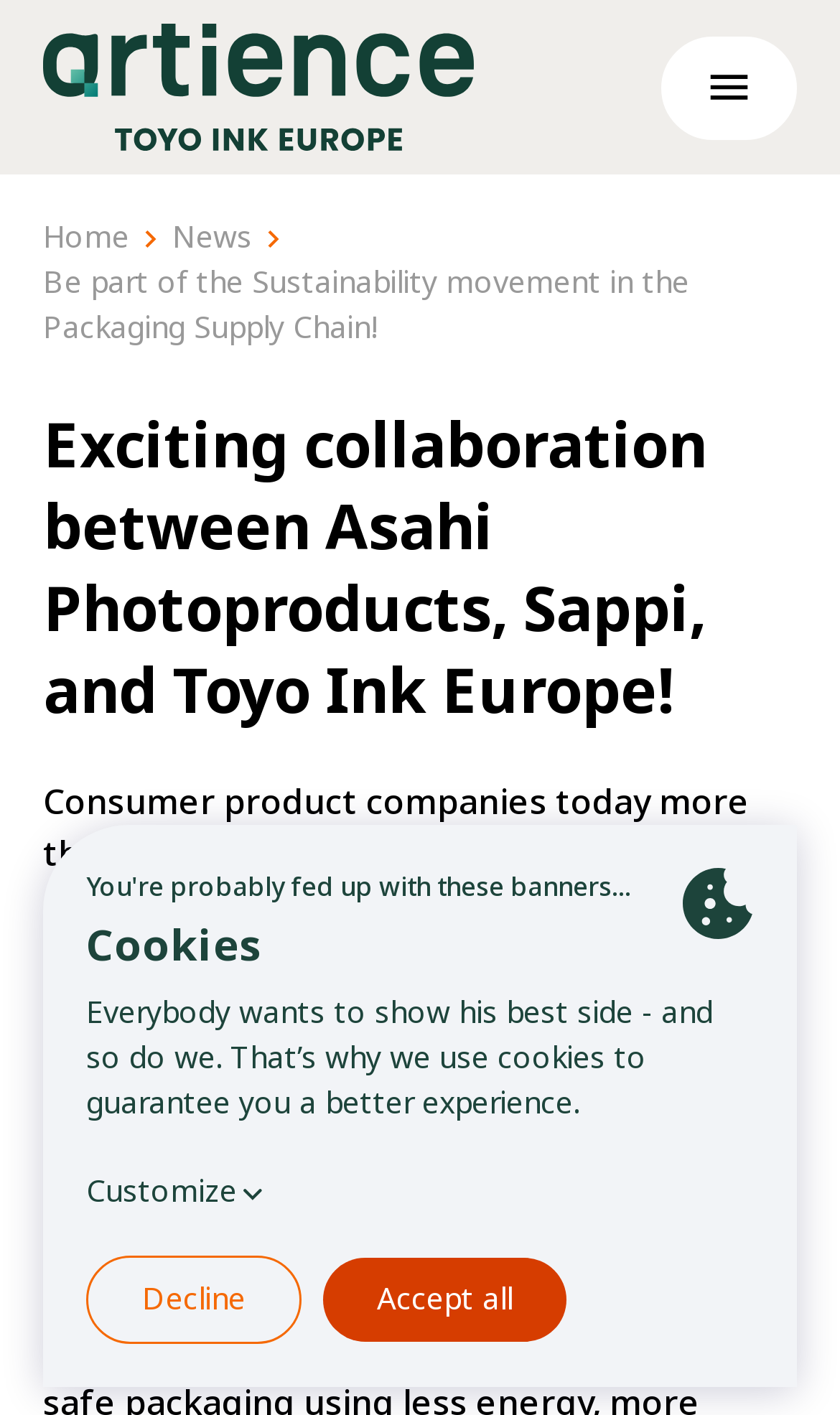Find the bounding box coordinates corresponding to the UI element with the description: "Accept all". The coordinates should be formatted as [left, top, right, bottom], with values as floats between 0 and 1.

[0.385, 0.889, 0.674, 0.948]